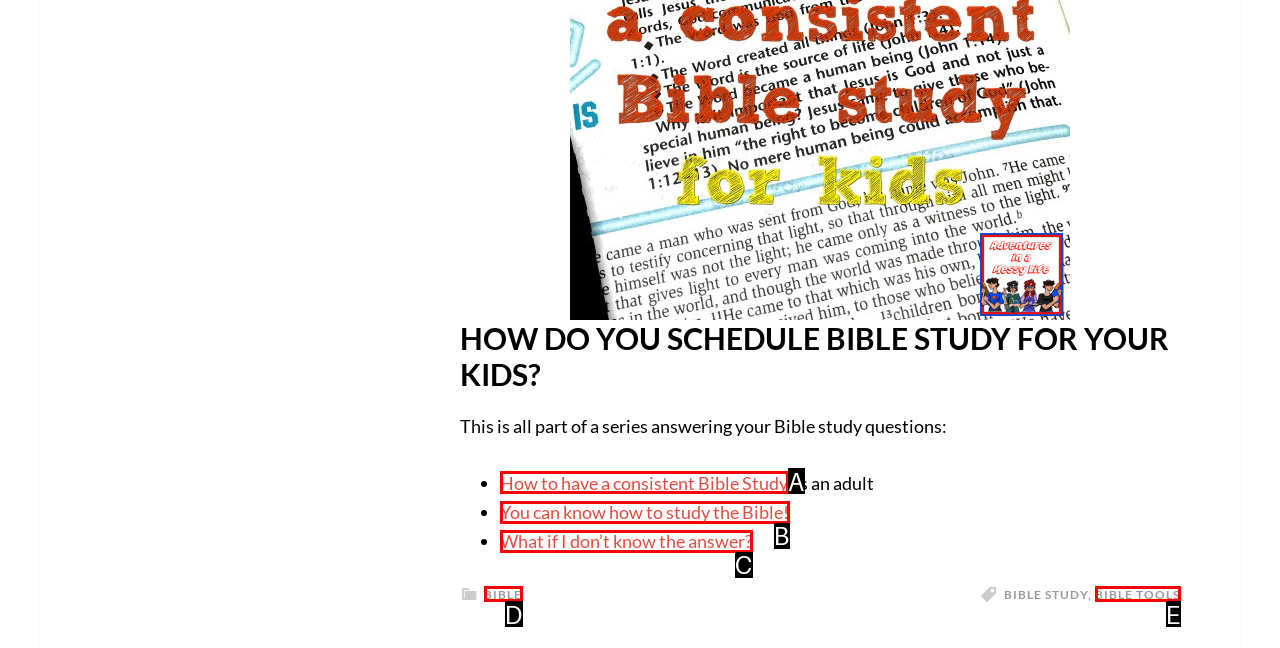Which lettered option matches the following description: Bible
Provide the letter of the matching option directly.

D